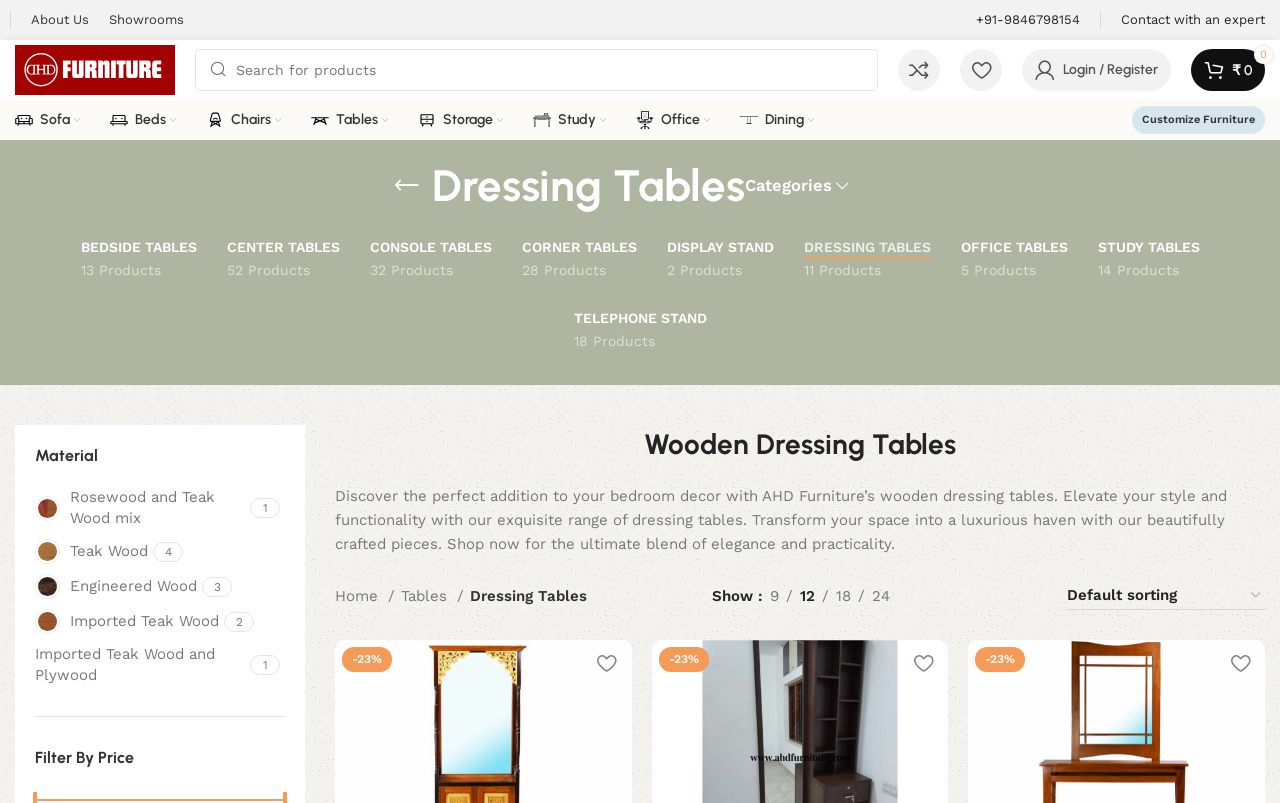Please specify the bounding box coordinates of the clickable region to carry out the following instruction: "Customize furniture". The coordinates should be four float numbers between 0 and 1, in the format [left, top, right, bottom].

[0.884, 0.132, 0.988, 0.167]